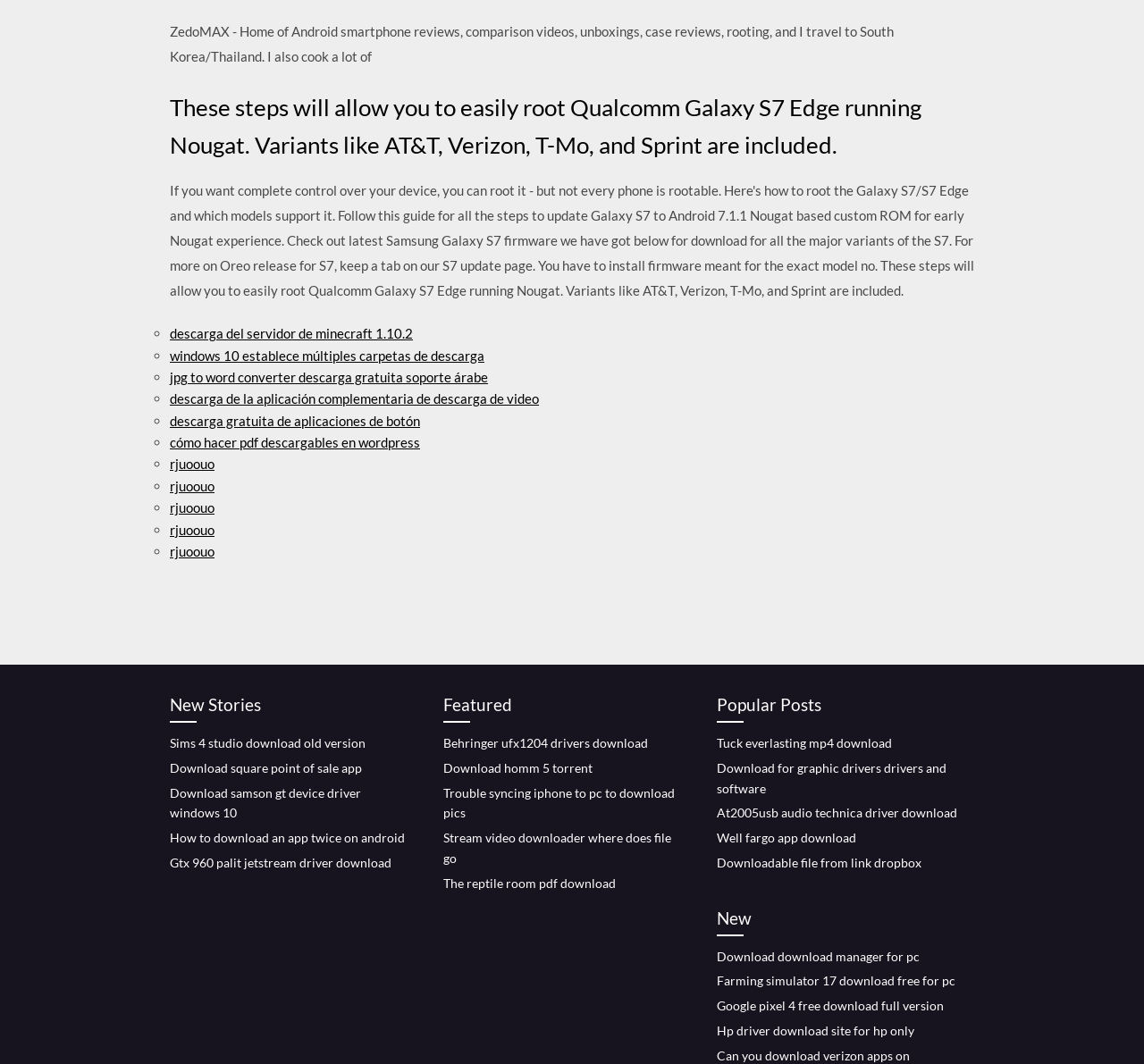Locate the bounding box coordinates of the area where you should click to accomplish the instruction: "Click on 'descarga del servidor de minecraft 1.10.2'".

[0.148, 0.306, 0.361, 0.321]